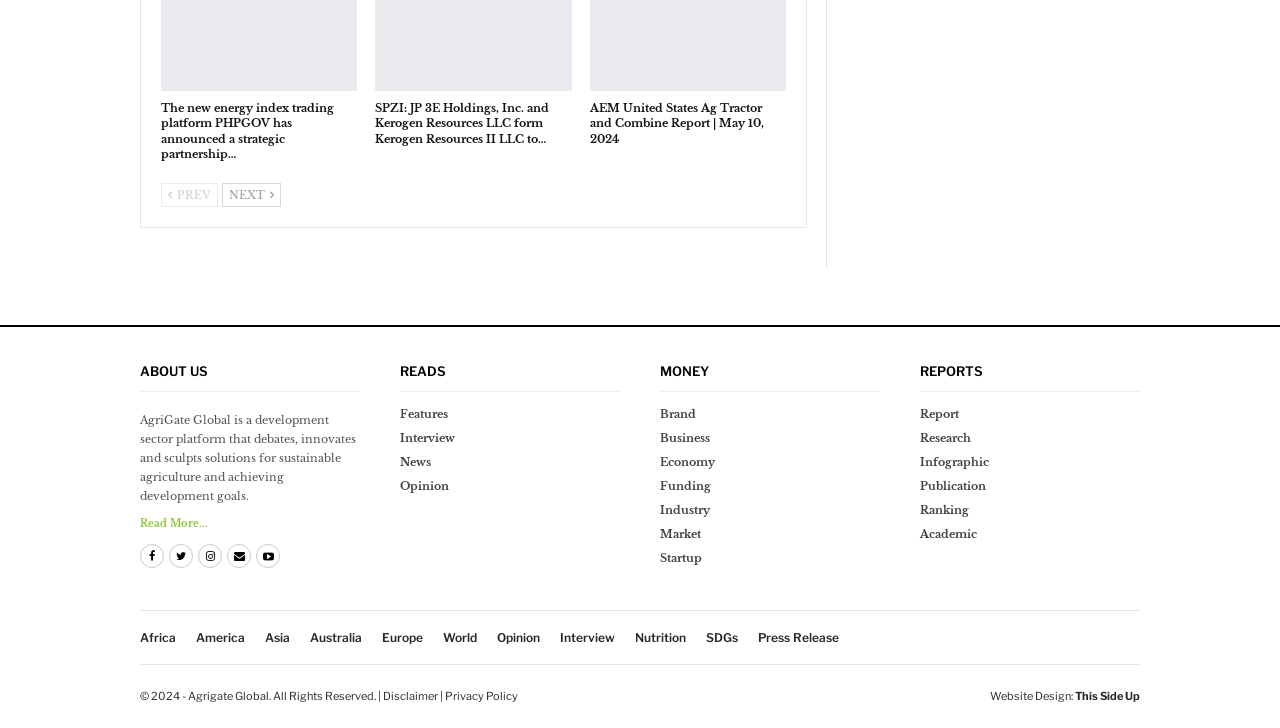Please determine the bounding box coordinates for the element that should be clicked to follow these instructions: "View news".

[0.312, 0.618, 0.484, 0.65]